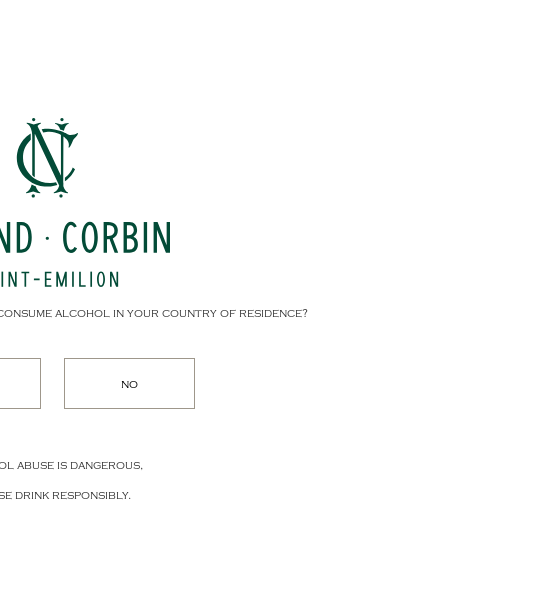What message does the estate convey about alcohol consumption?
We need a detailed and meticulous answer to the question.

The reminder 'Alcohol abuse is dangerous, please drink responsibly' is displayed below the logo, emphasizing the estate's commitment to responsible consumption and warning users about the dangers of alcohol abuse.